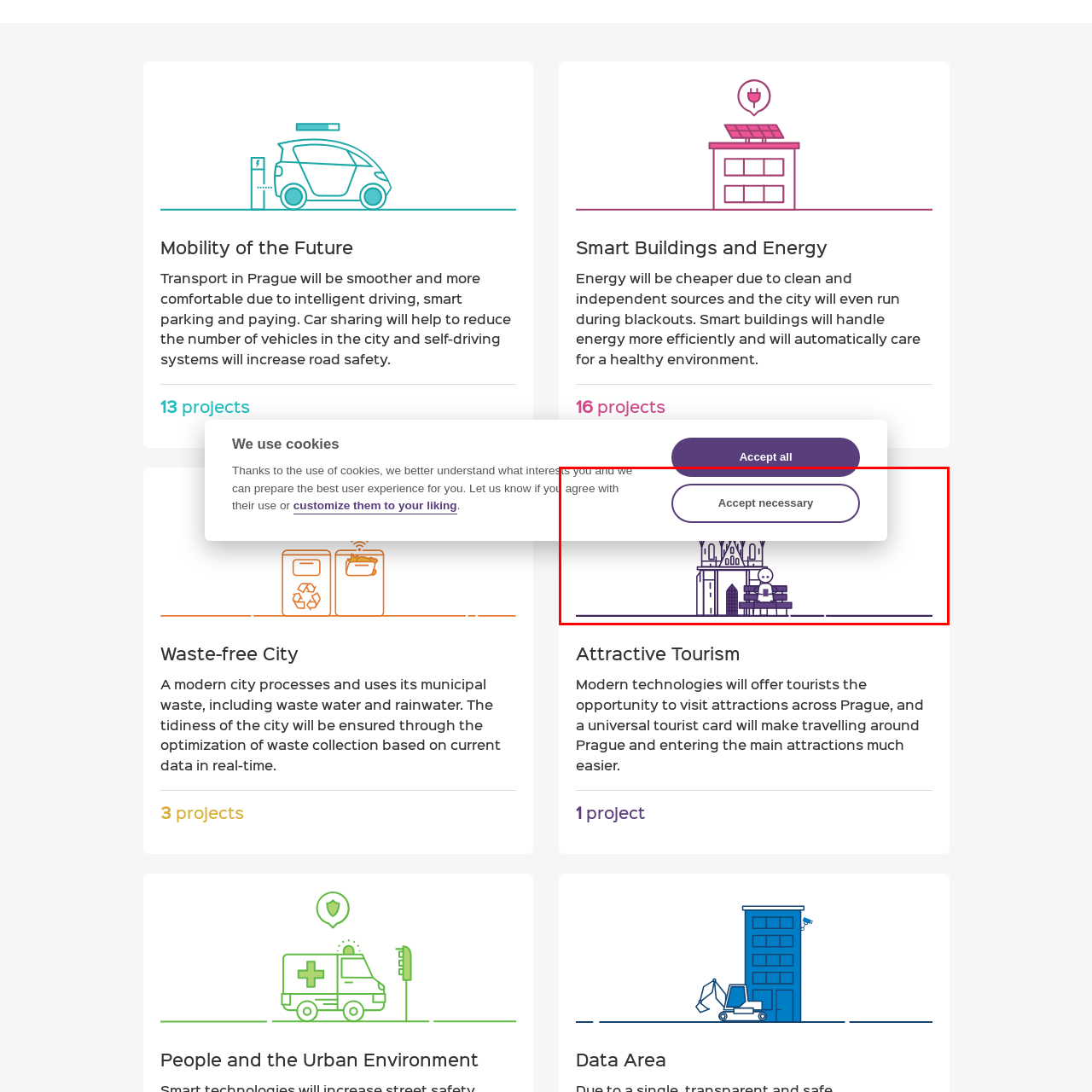Please provide a comprehensive description of the image highlighted by the red bounding box.

The image features a stylized illustration of a person sitting on a bench in a city setting, possibly symbolizing urban life and community spaces. In the background, there's an architectural element that resembles a historic building or landmark, adding to the ambiance of an attractive urban environment. The design emphasizes a blend of modern living with elements of culture and history, reflecting a vision for an attractive and vibrant urban space. This visual aligns with the theme of "Attractive Tourism," highlighting how modern technologies can enrich the tourist experience by facilitating exploration and engagement with city attractions.